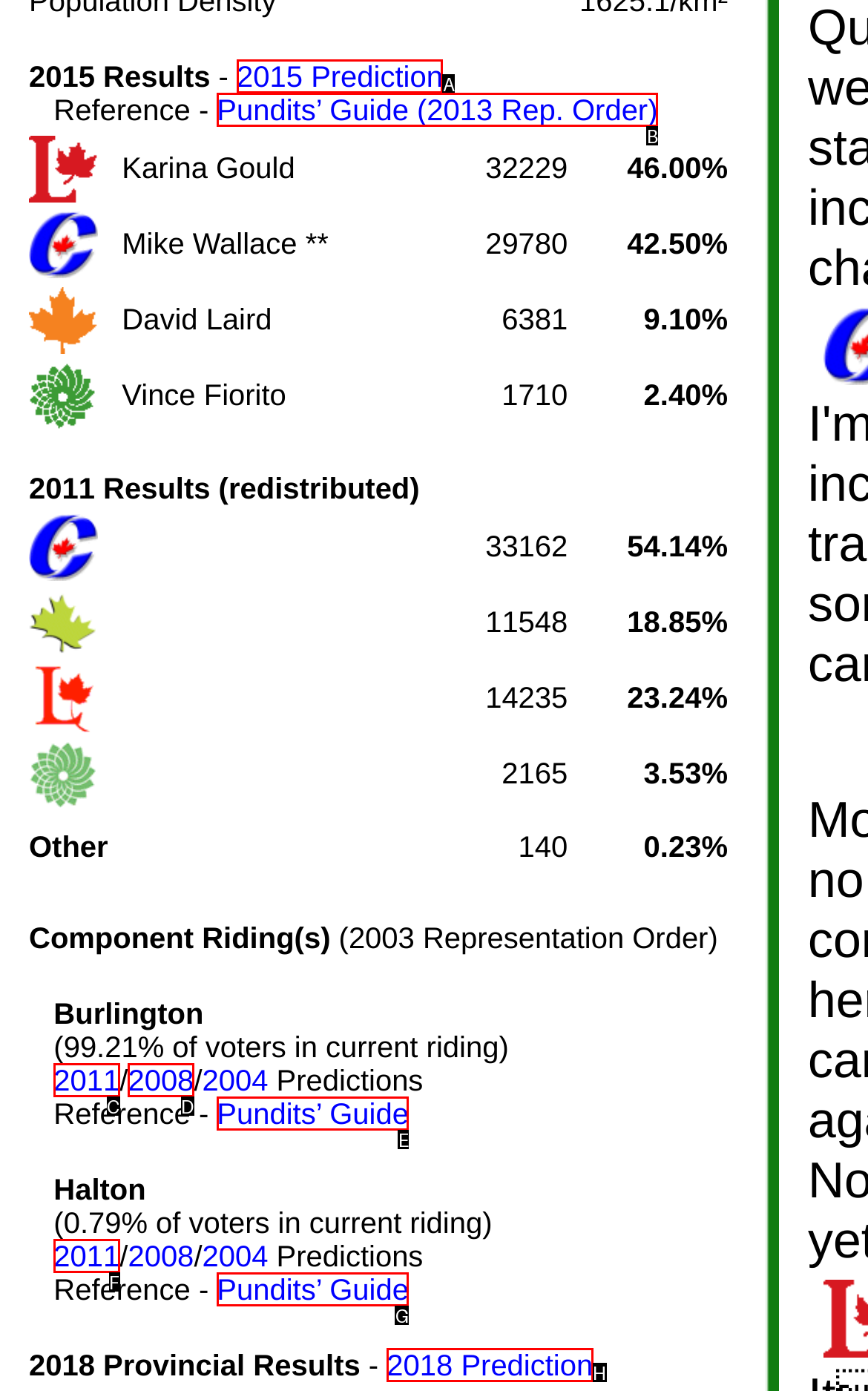Determine the right option to click to perform this task: Click 2015 Prediction
Answer with the correct letter from the given choices directly.

A